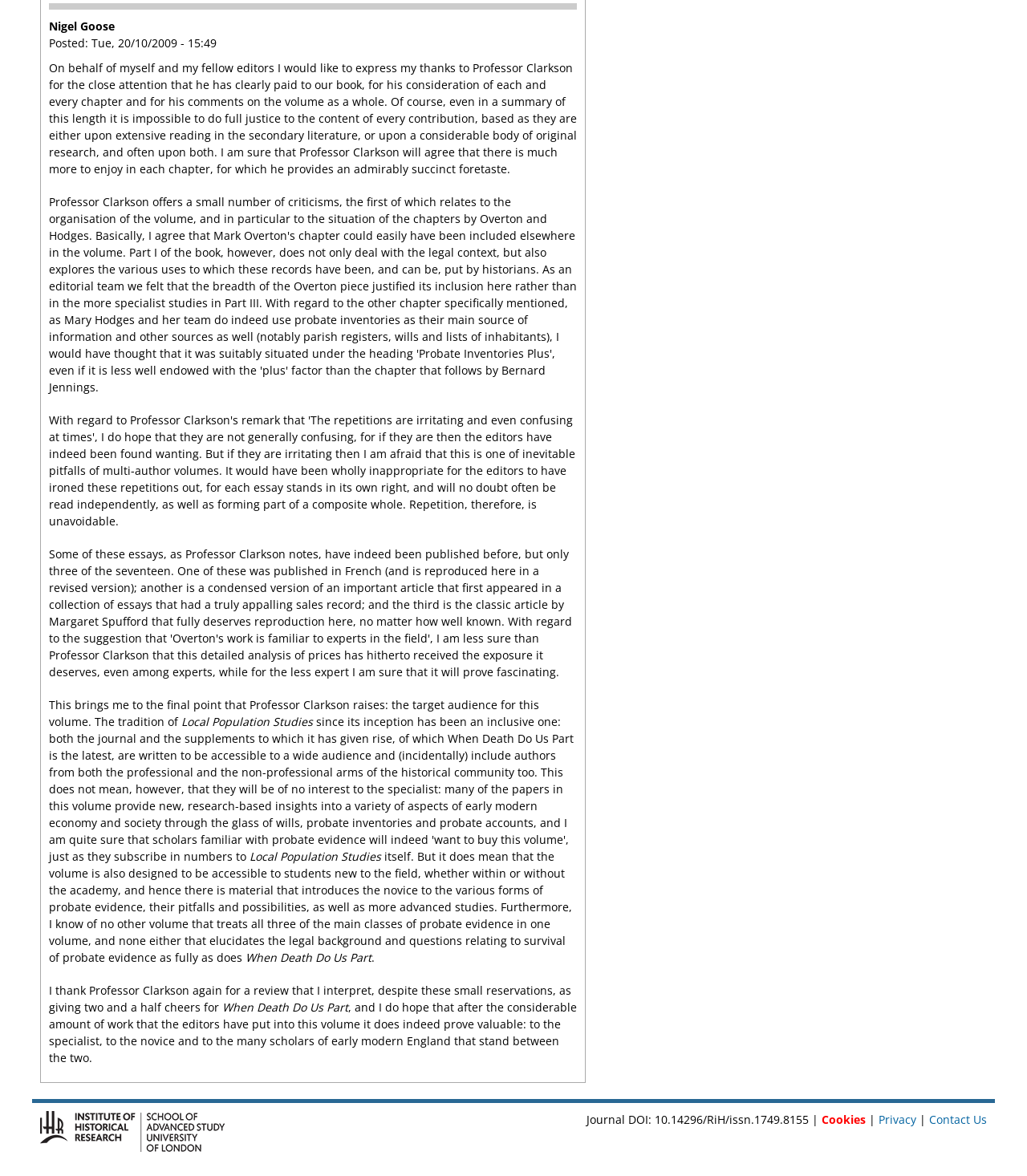Extract the bounding box coordinates of the UI element described by: "Privacy". The coordinates should include four float numbers ranging from 0 to 1, e.g., [left, top, right, bottom].

[0.855, 0.946, 0.892, 0.958]